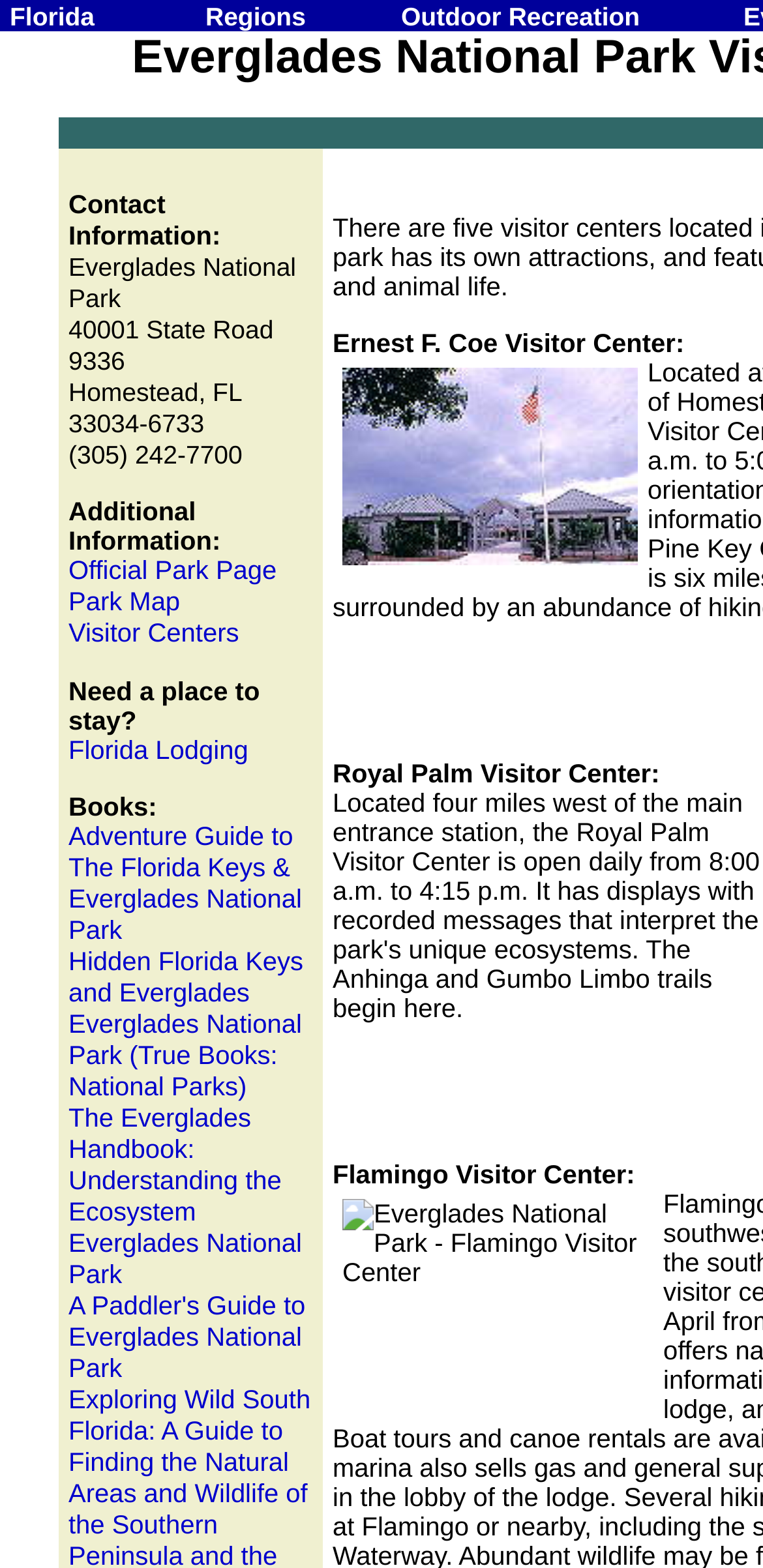Please determine the headline of the webpage and provide its content.

Everglades National Park Visitor Centers